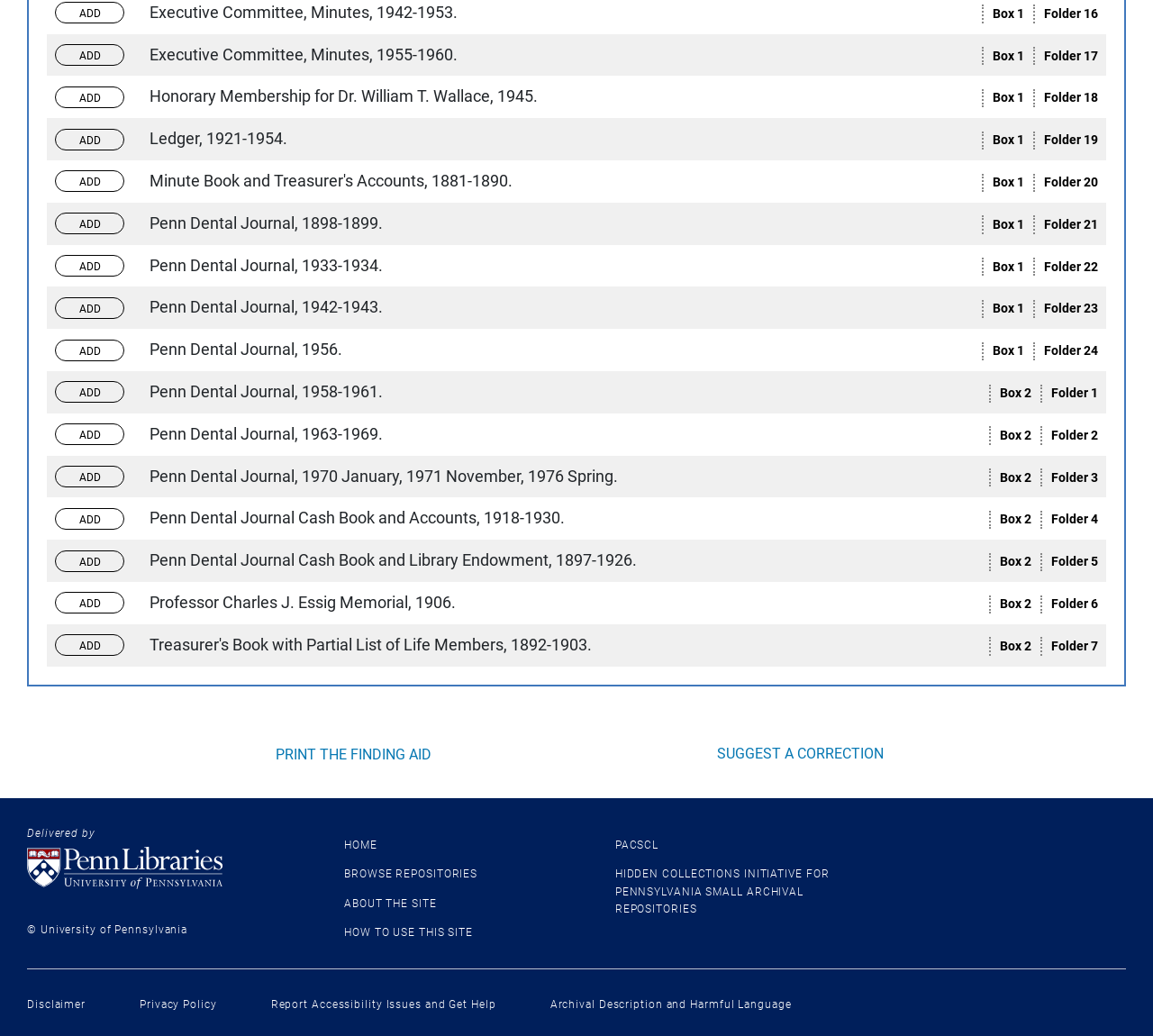What is the text of the button below the 'Print, Suggest' heading?
Based on the image, provide your answer in one word or phrase.

PRINT THE FINDING AID